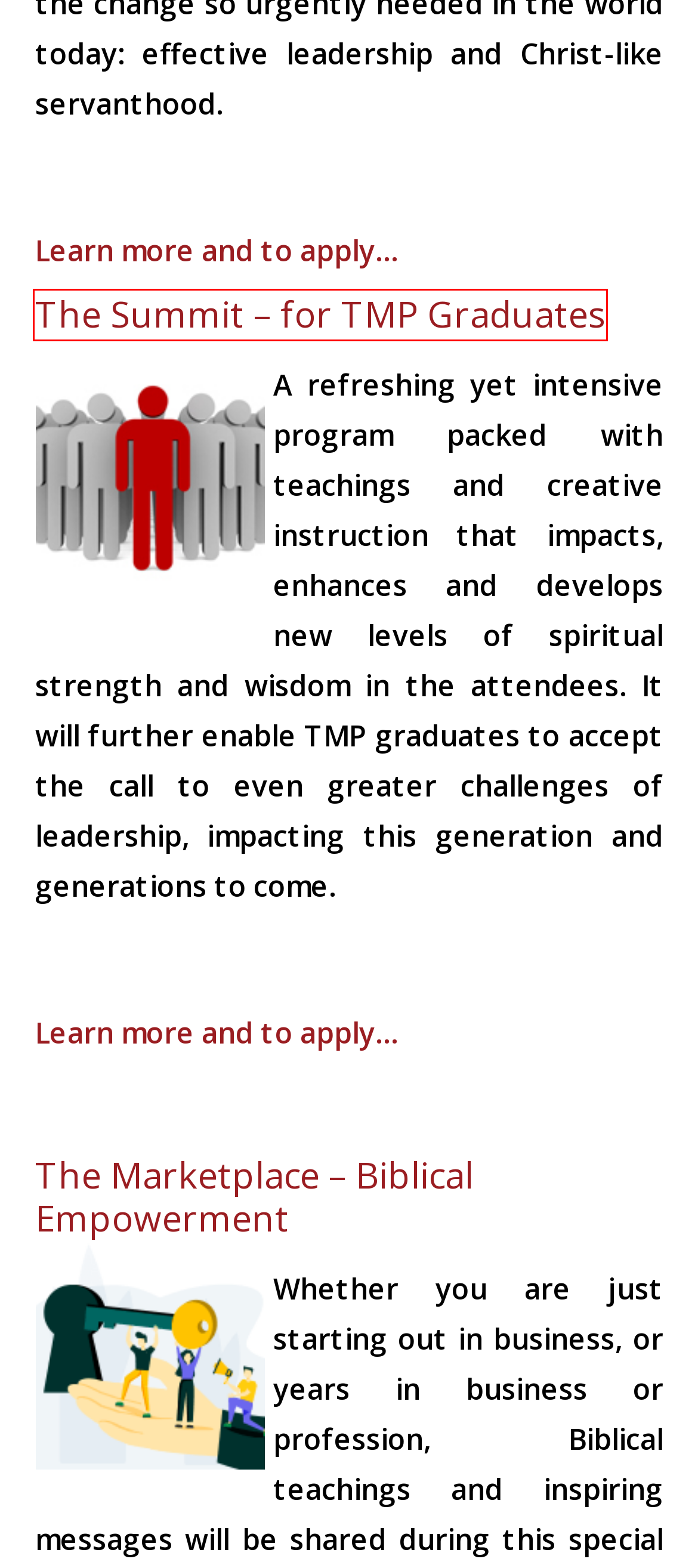You are provided with a screenshot of a webpage that has a red bounding box highlighting a UI element. Choose the most accurate webpage description that matches the new webpage after clicking the highlighted element. Here are your choices:
A. Donate
B. The Marketplace – Biblical Empowerment – Tell My People
C. Programas de Capacitación – Tell My People
D. Contact Us – Tell My People
E. Advanced Leadership Training – Tell My People
F. Tell My People – Strengthening Leaders – Impacting Nations
G. The Summit – Tell My People
H. Donate – Tell My People

G